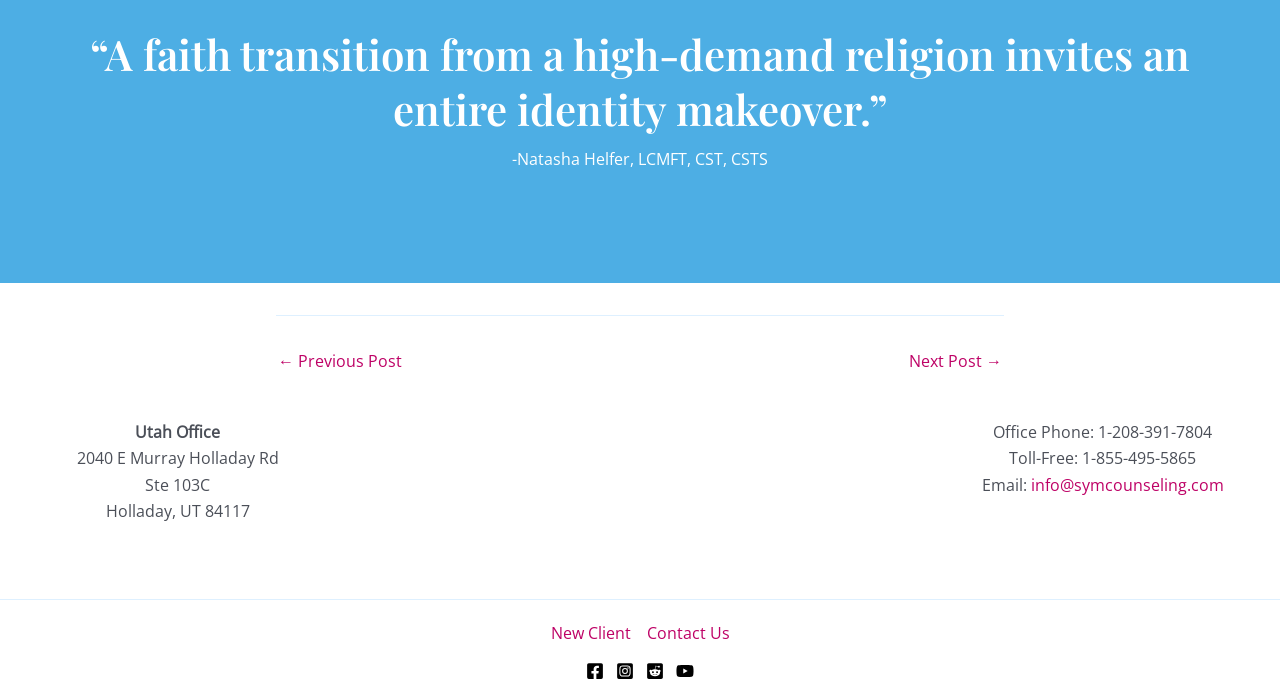Pinpoint the bounding box coordinates for the area that should be clicked to perform the following instruction: "Click on the 'Infobox Link'".

[0.039, 0.04, 0.961, 0.281]